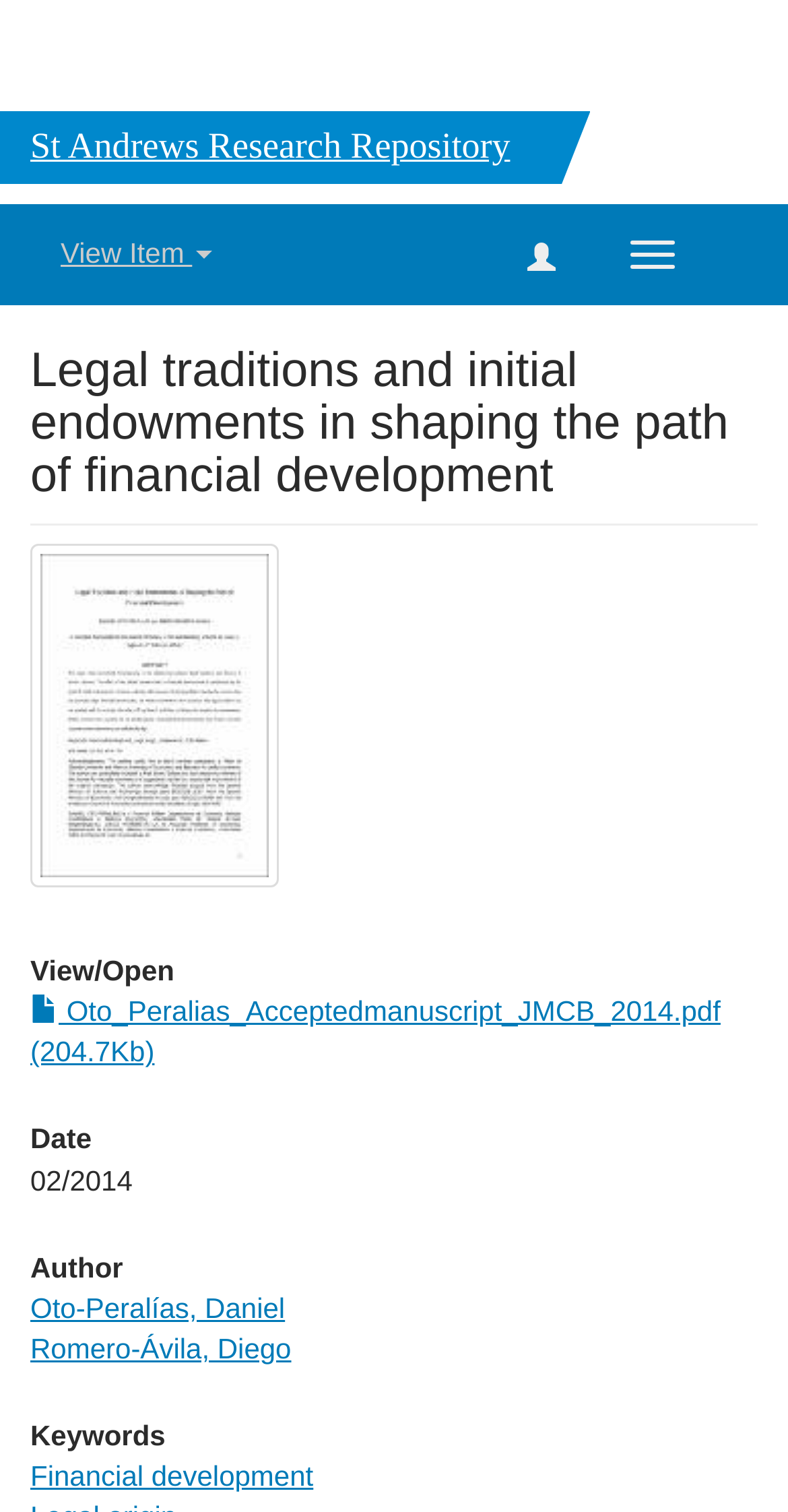What is the file size of the PDF?
Based on the image, provide your answer in one word or phrase.

204.7Kb